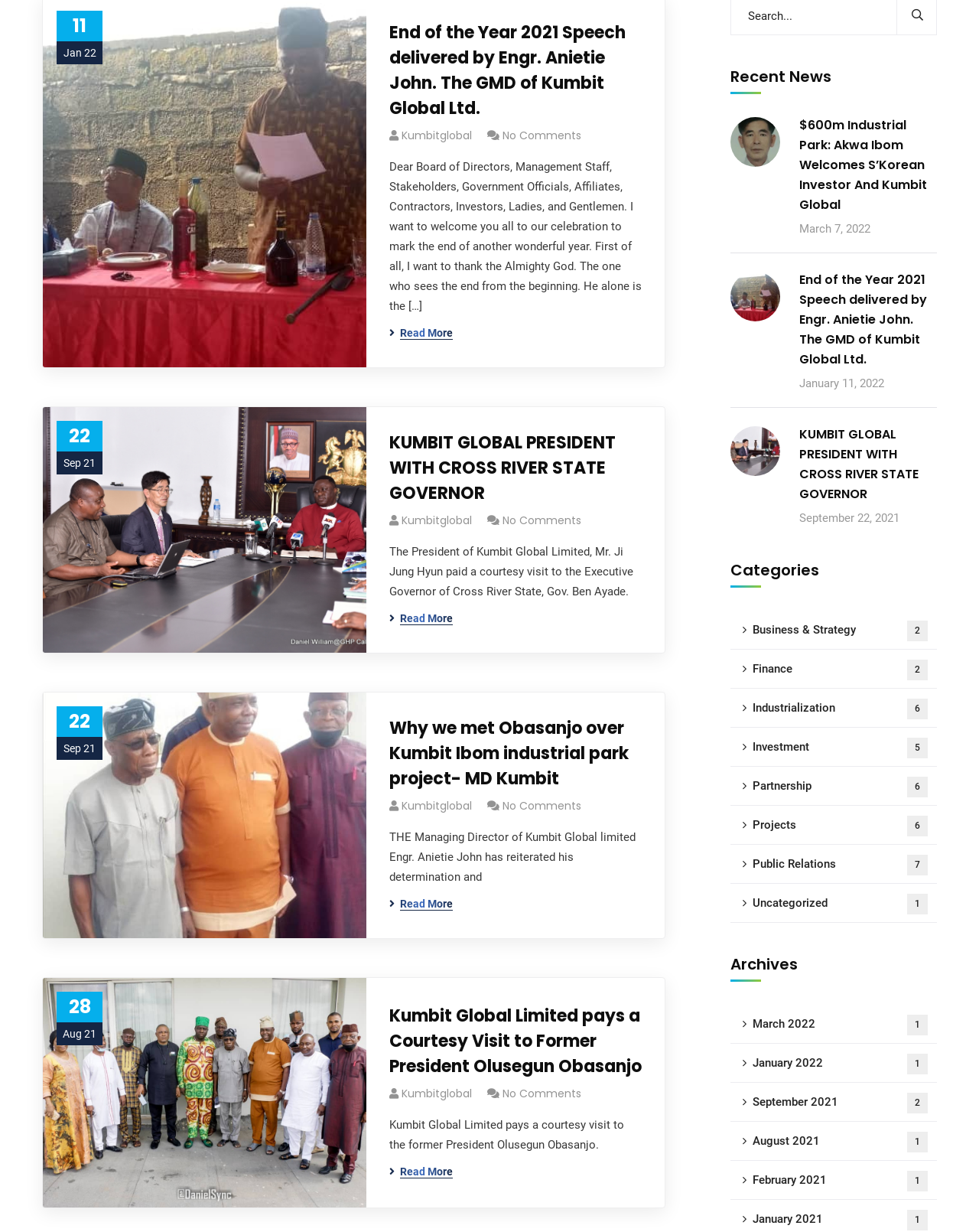Calculate the bounding box coordinates for the UI element based on the following description: "Public Relations 7". Ensure the coordinates are four float numbers between 0 and 1, i.e., [left, top, right, bottom].

[0.746, 0.686, 0.957, 0.718]